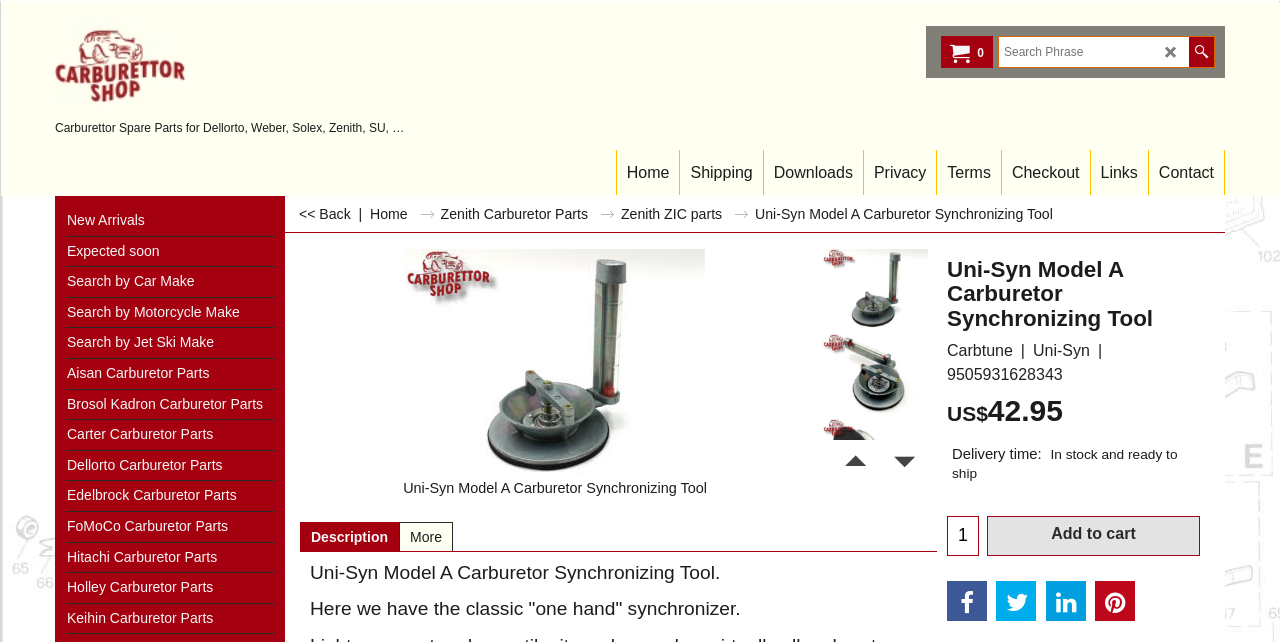Please identify the bounding box coordinates of the element's region that I should click in order to complete the following instruction: "Go to the home page". The bounding box coordinates consist of four float numbers between 0 and 1, i.e., [left, top, right, bottom].

[0.482, 0.234, 0.531, 0.304]